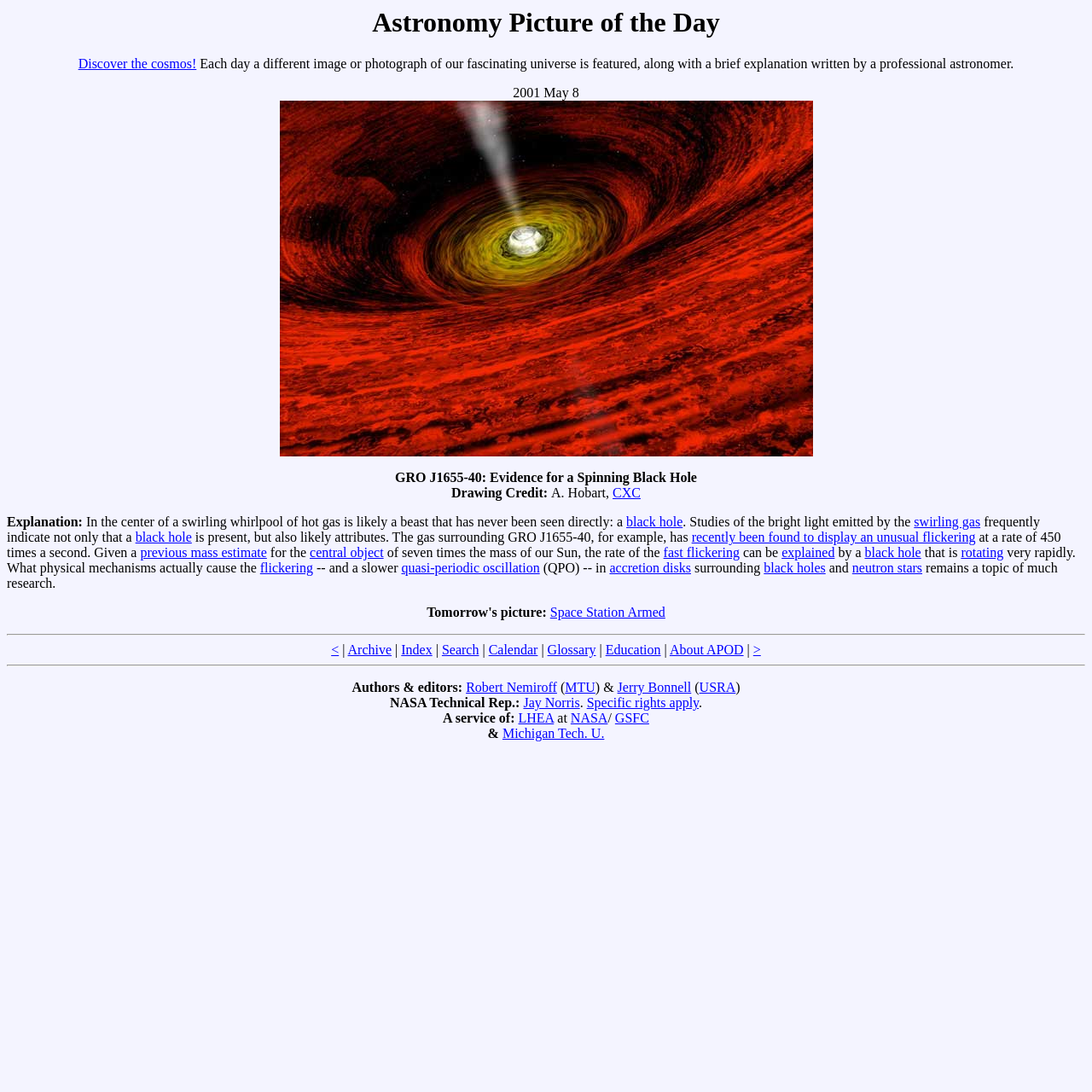Please determine the bounding box coordinates of the element's region to click for the following instruction: "View the explanation of the image".

[0.256, 0.407, 0.744, 0.421]